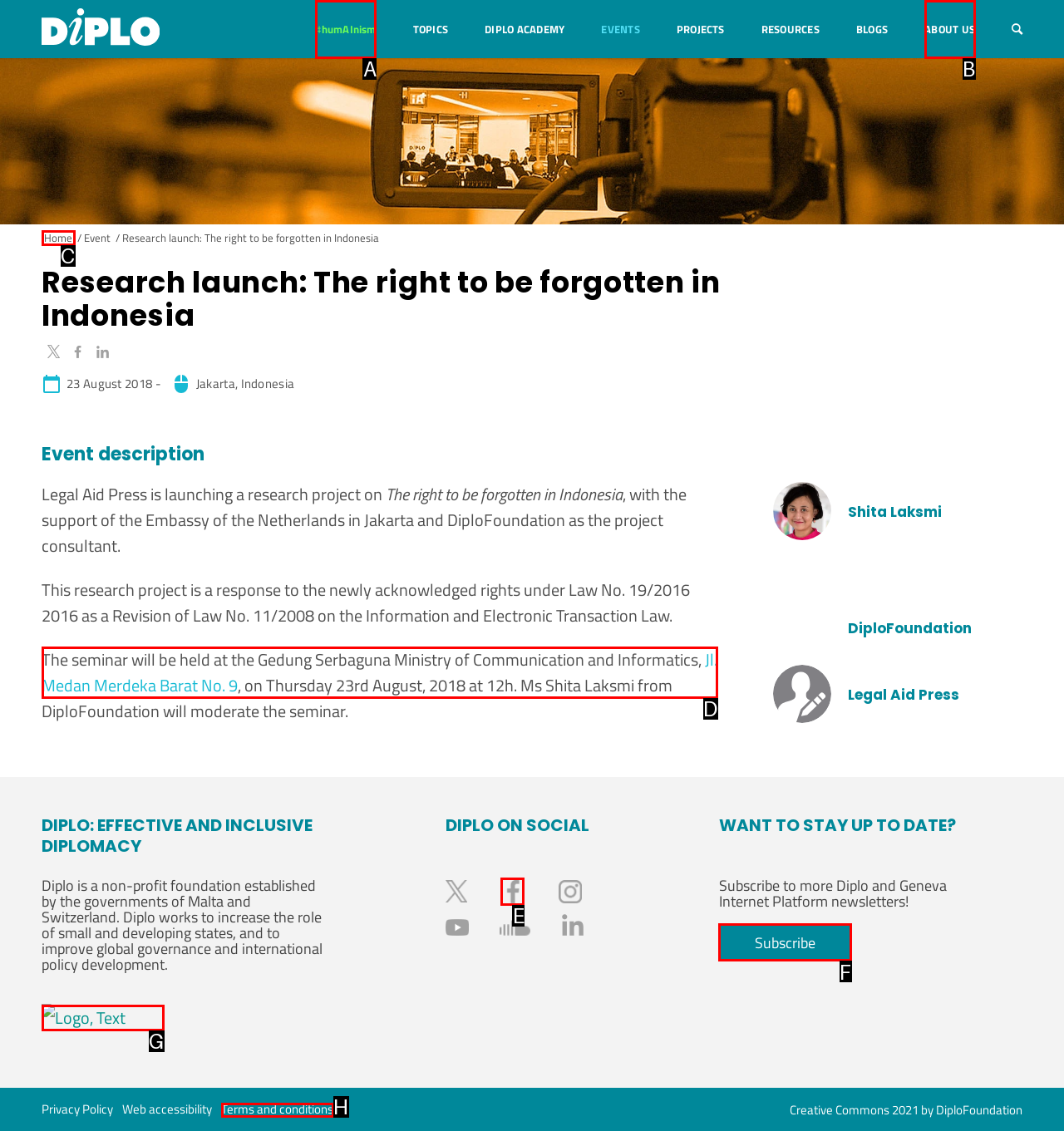Identify the correct UI element to click to achieve the task: Subscribe to Diplo newsletters.
Answer with the letter of the appropriate option from the choices given.

F